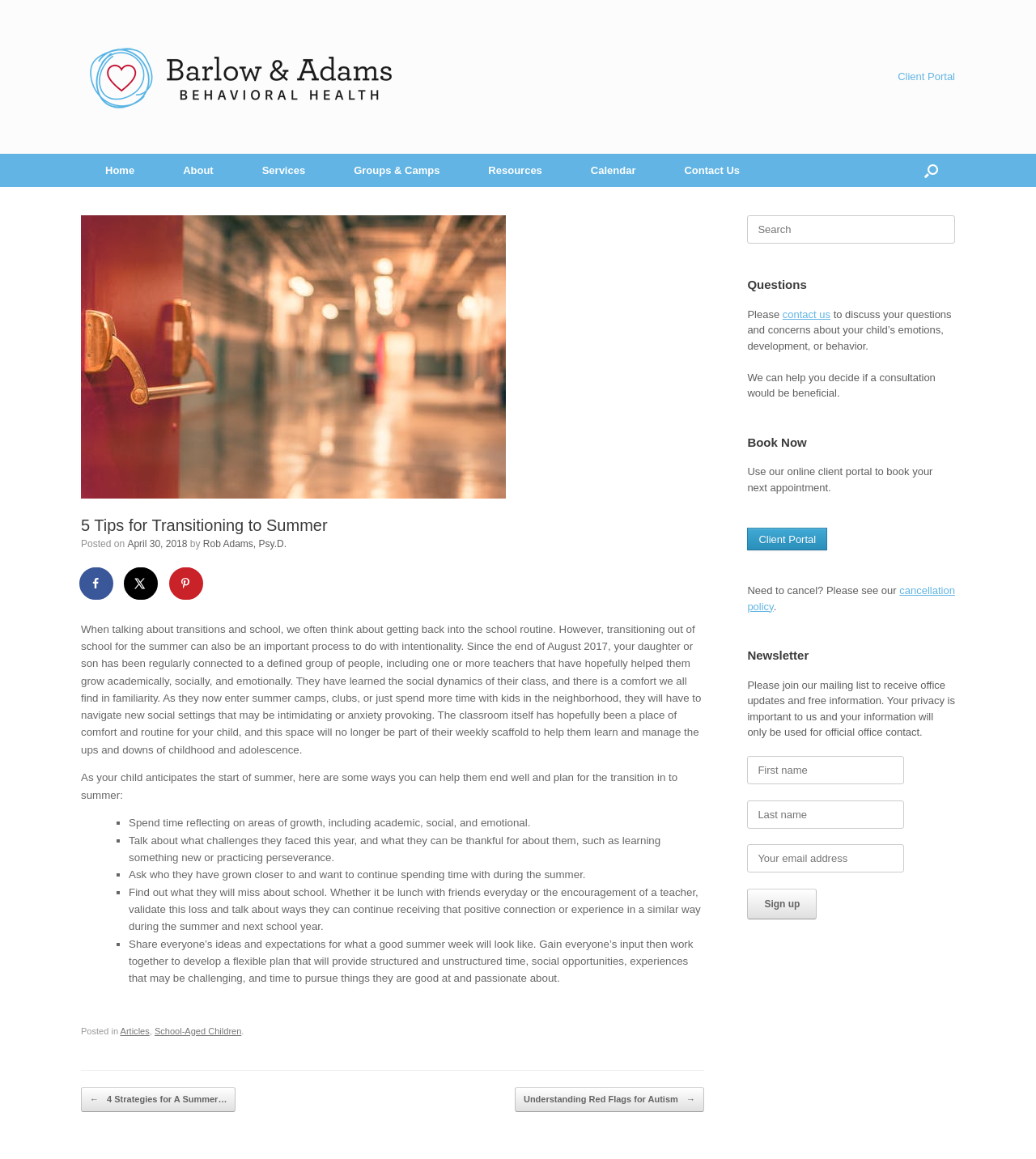Provide the bounding box coordinates of the area you need to click to execute the following instruction: "Search for something".

[0.721, 0.186, 0.922, 0.21]